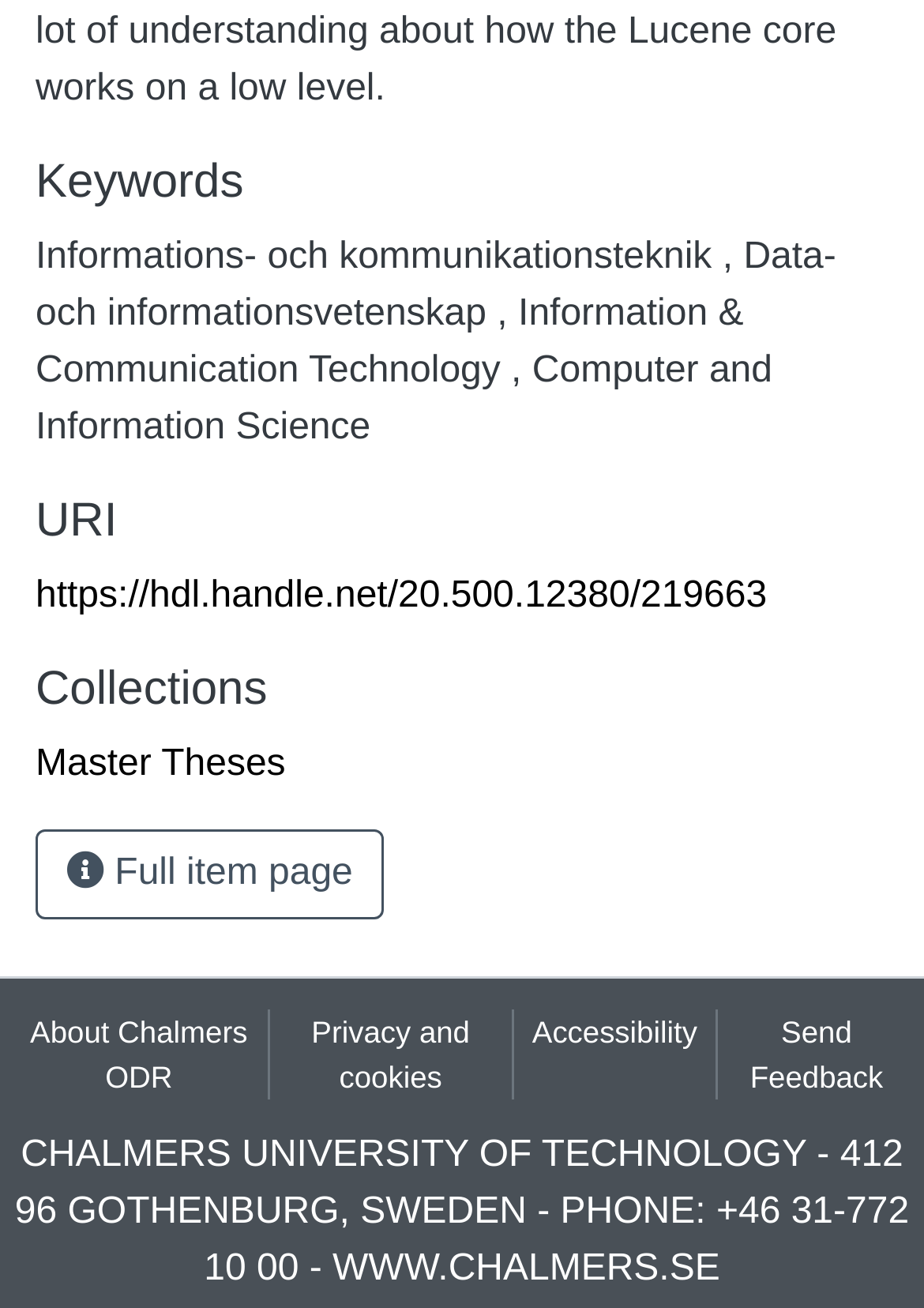Identify the bounding box coordinates for the element that needs to be clicked to fulfill this instruction: "Go to the Chalmers University website". Provide the coordinates in the format of four float numbers between 0 and 1: [left, top, right, bottom].

[0.36, 0.955, 0.779, 0.986]